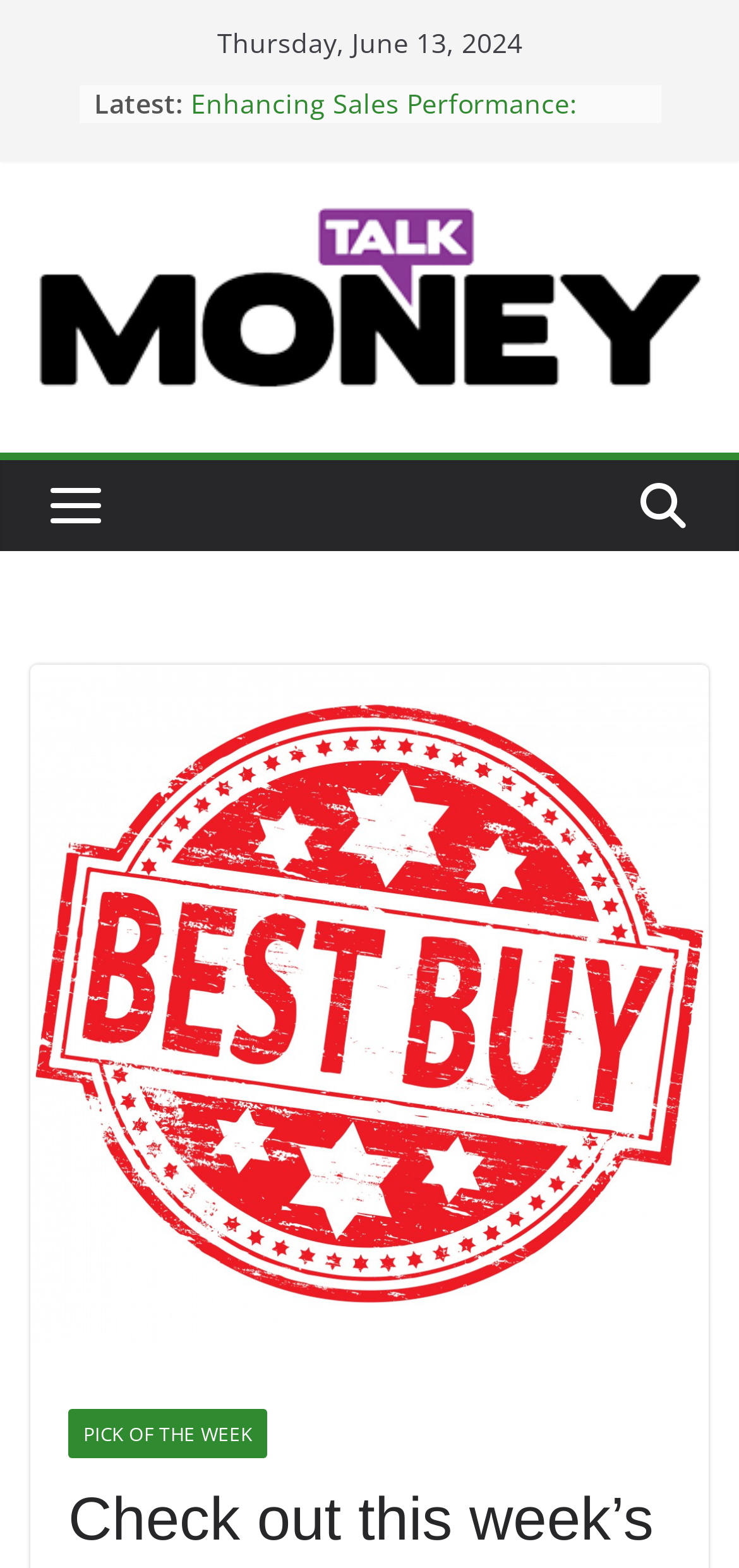What is the title of the highlighted section?
Deliver a detailed and extensive answer to the question.

I found the title by looking at the link element with the text 'PICK OF THE WEEK' located at the bottom of the webpage, which appears to be a highlighted section.